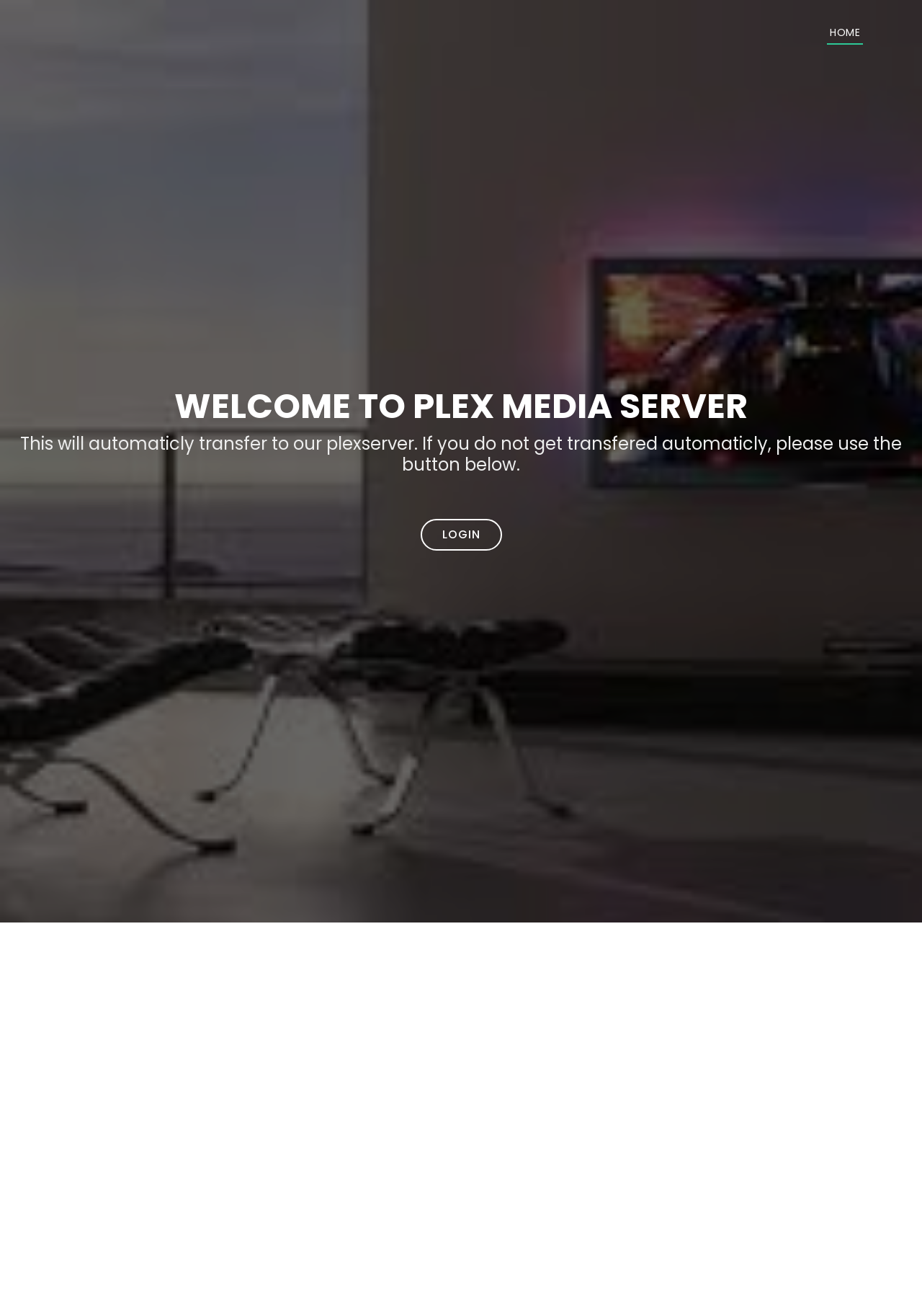Articulate a detailed summary of the webpage's content and design.

The webpage is titled "Redirect - PlexMedia" and appears to be a media server page. At the top right corner, there is a "HOME" link. Below it, a large heading "WELCOME TO PLEX MEDIA SERVER" is centered on the page. 

Underneath the heading, there is a paragraph of text explaining that the page will automatically transfer to the Plex server, and if not, users can use the "LOGIN" button below. The "LOGIN" button is positioned near the center of the page.

Further down, there is a section titled "RECENTLY ADD NEW MOVIES". Below this heading, there are three movie entries, each consisting of a heading with the movie title, a brief summary, and a link to the movie. The movie titles are "DISNEY THE HAUNTED MANSION", "GHOSTBUSTERS:AFTERLIFE", and "THE SUPER MARIO BROS MOVIE". Each movie entry is positioned below the previous one, with the movie title headings aligned to the left. There are also small icon links, represented by "\uf21f", scattered throughout the movie entries.

Overall, the page has a simple layout with clear headings and concise text, making it easy to navigate and find information about the recently added movies.